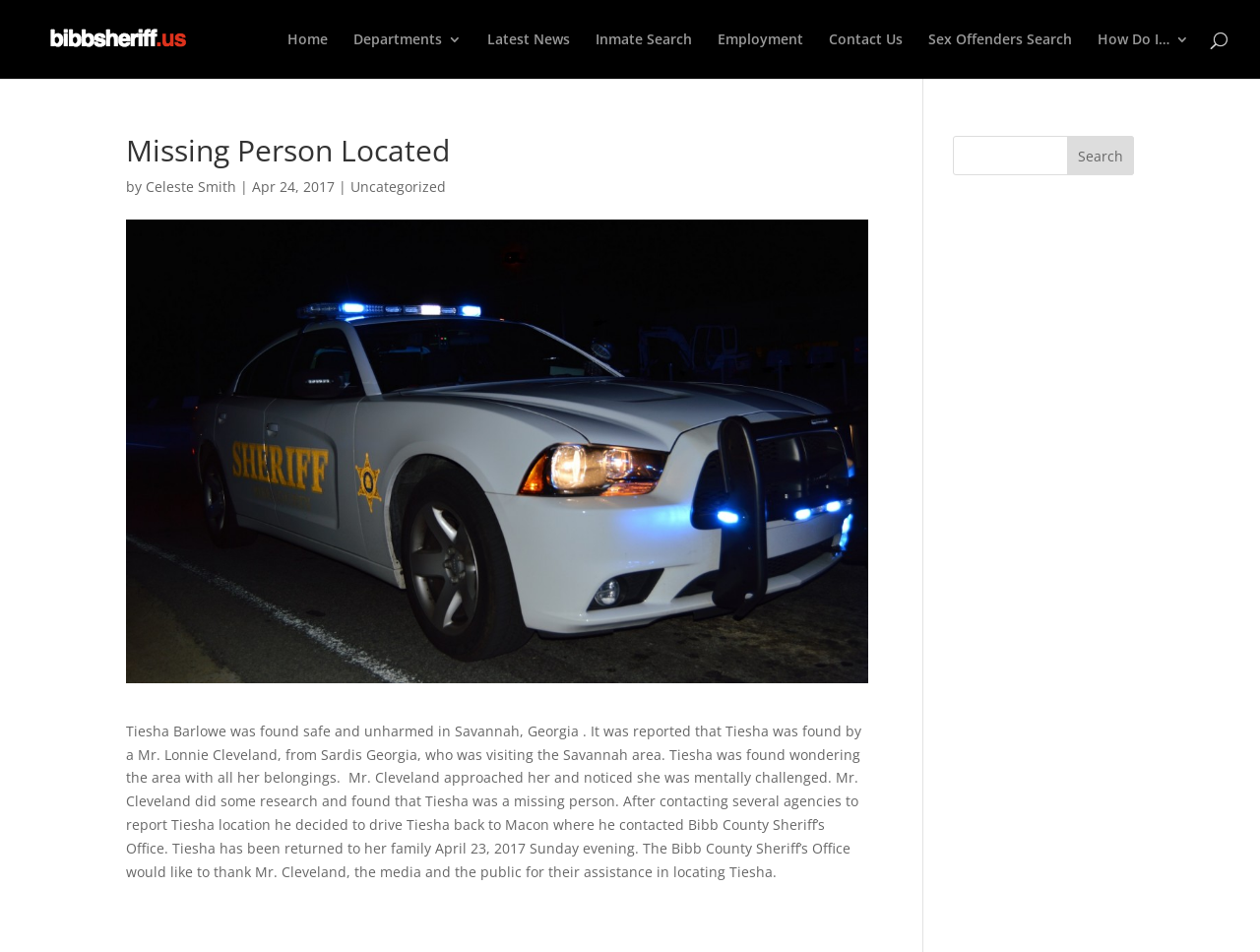What is the date when Tiesha was returned to her family?
Answer the question with a detailed explanation, including all necessary information.

I found the answer by reading the article section of the webpage, where it says 'Tiesha has been returned to her family April 23, 2017 Sunday evening.'